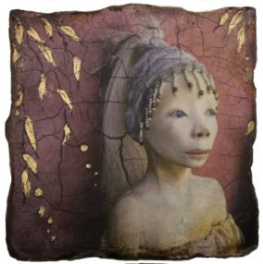What is the theme of the artwork?
Ensure your answer is thorough and detailed.

The caption states that the artwork 'invites viewers to reflect on themes of existence and connection', suggesting that the artwork explores these profound and introspective themes.